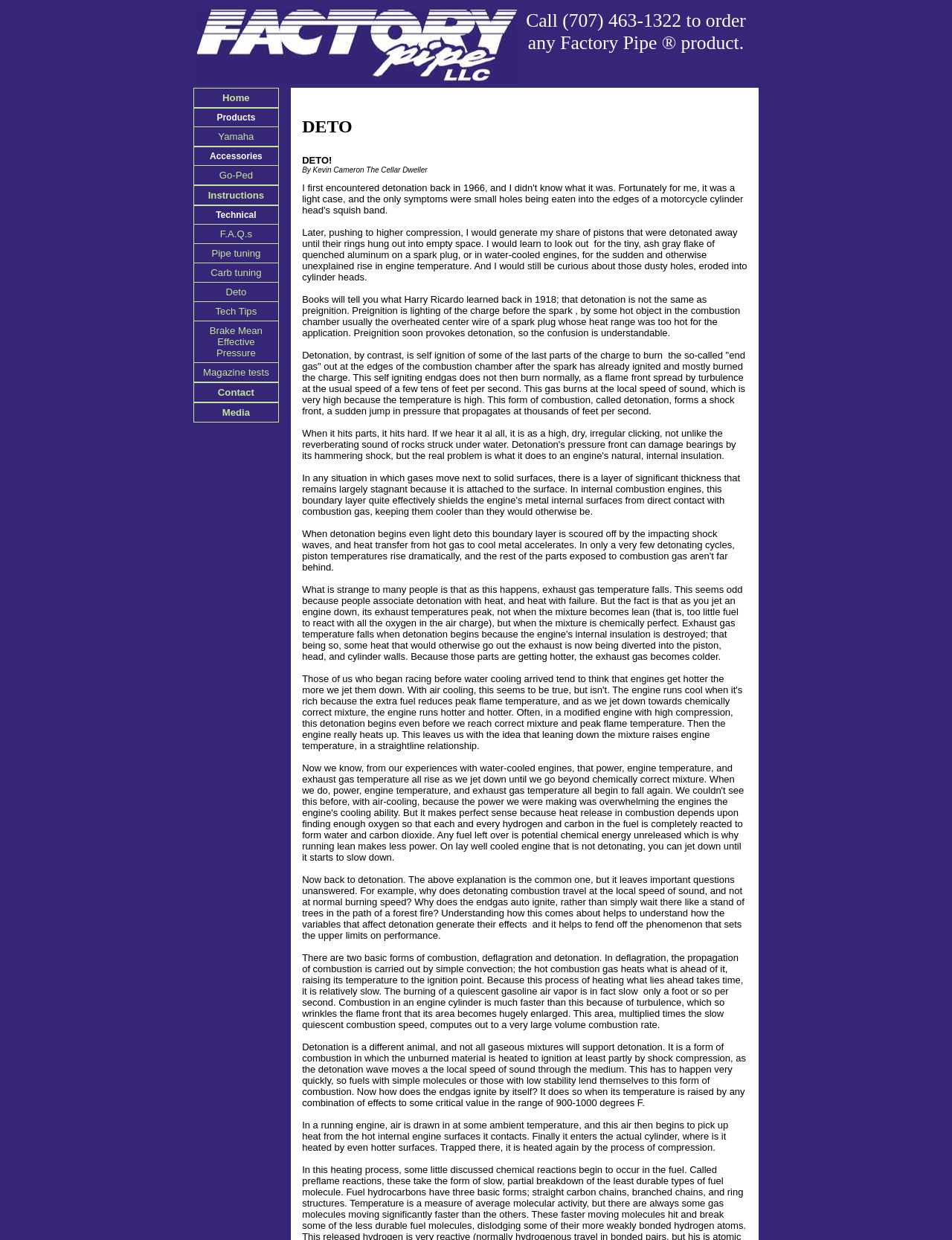What is the topic of the text in the middle section of the webpage?
With the help of the image, please provide a detailed response to the question.

The middle section of the webpage contains several blocks of text, which appear to be discussing the topic of detonation in the context of engines and combustion. The text explains the concept of detonation, its differences from preignition, and how it occurs in engines.